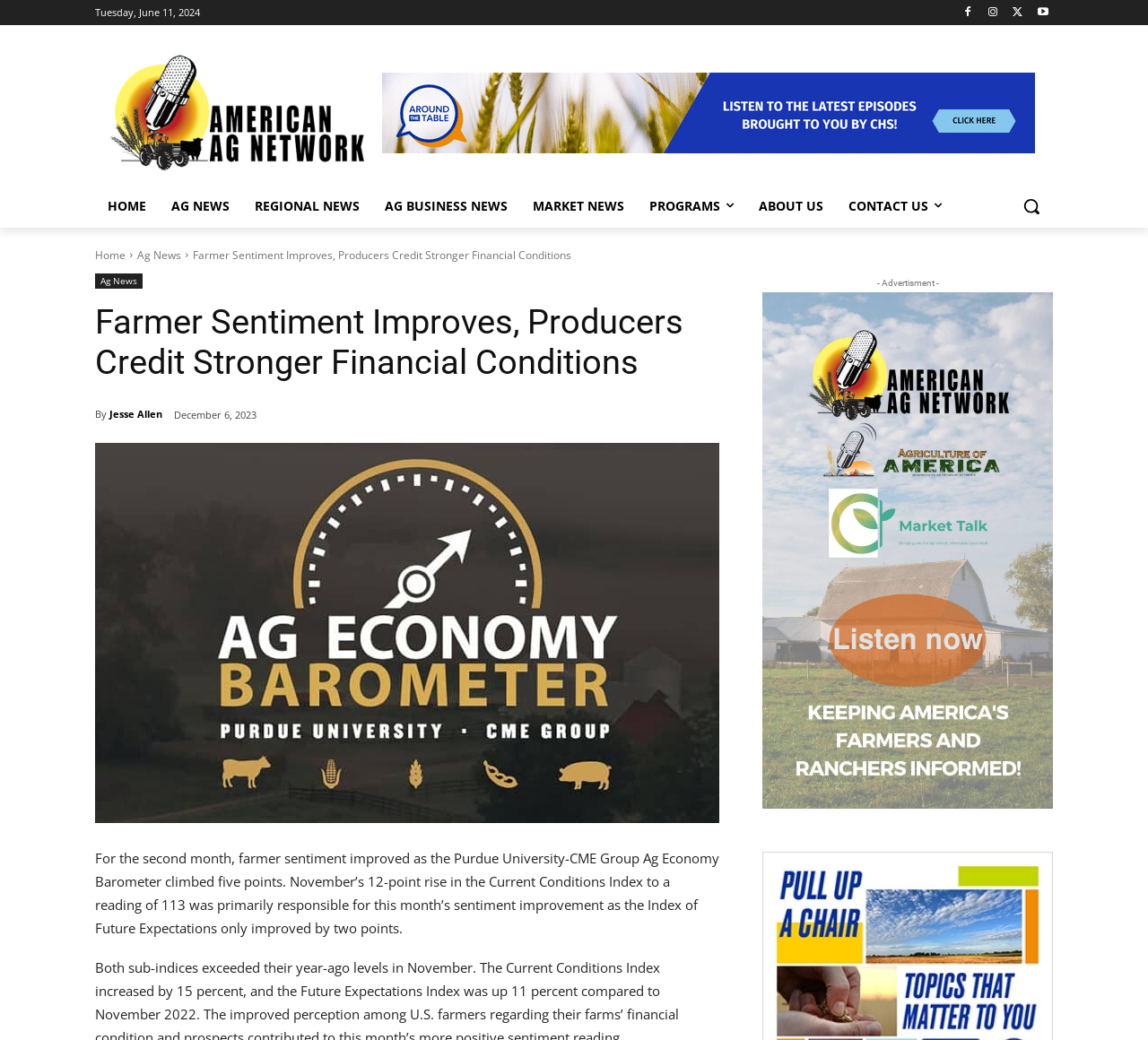Please locate the UI element described by "aria-label="Share on facebook"" and provide its bounding box coordinates.

None